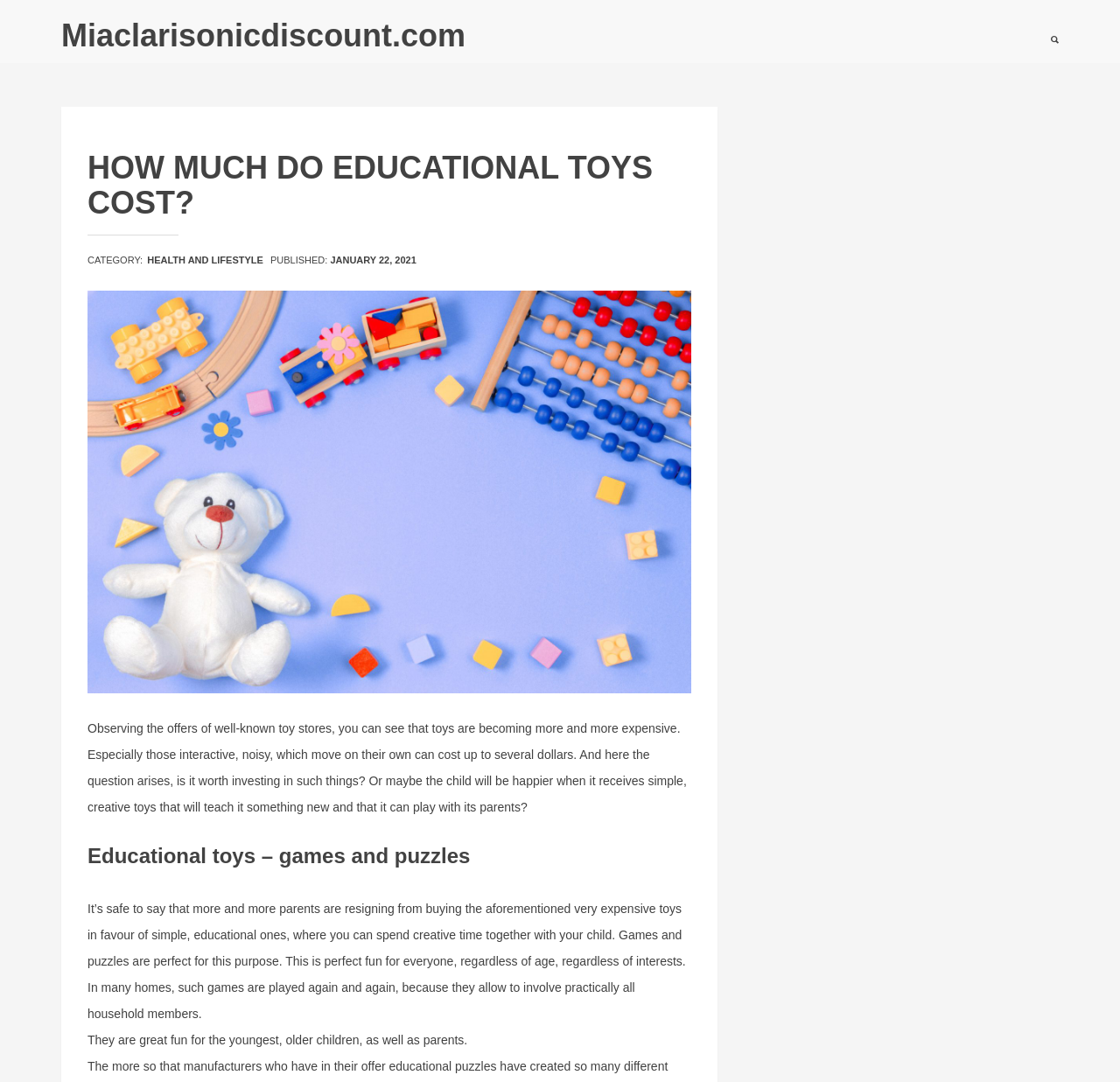Find the bounding box coordinates for the UI element whose description is: "Miaclarisonicdiscount.com". The coordinates should be four float numbers between 0 and 1, in the format [left, top, right, bottom].

[0.055, 0.016, 0.416, 0.049]